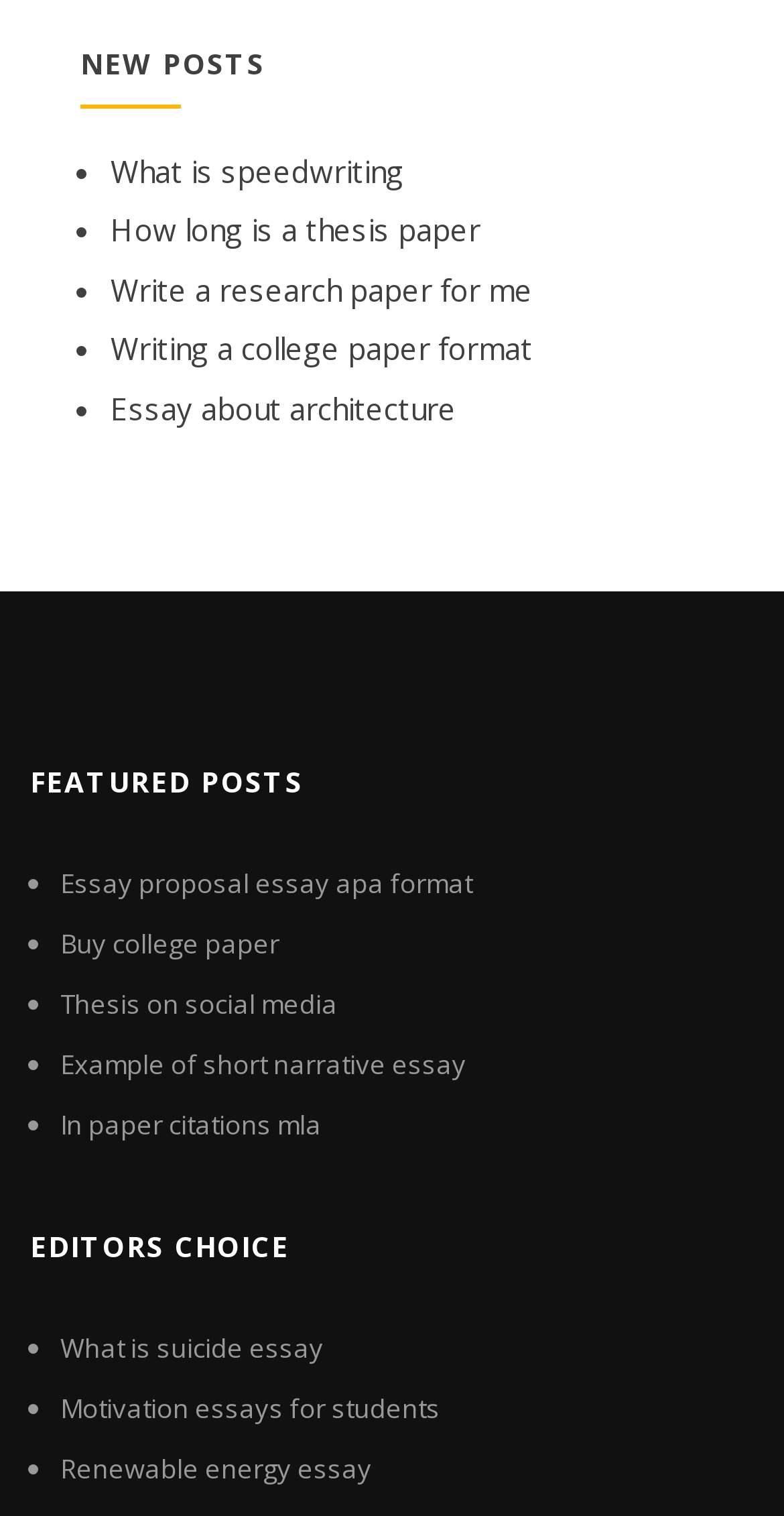Find the bounding box coordinates of the clickable region needed to perform the following instruction: "Explore essay about architecture". The coordinates should be provided as four float numbers between 0 and 1, i.e., [left, top, right, bottom].

[0.141, 0.256, 0.582, 0.282]